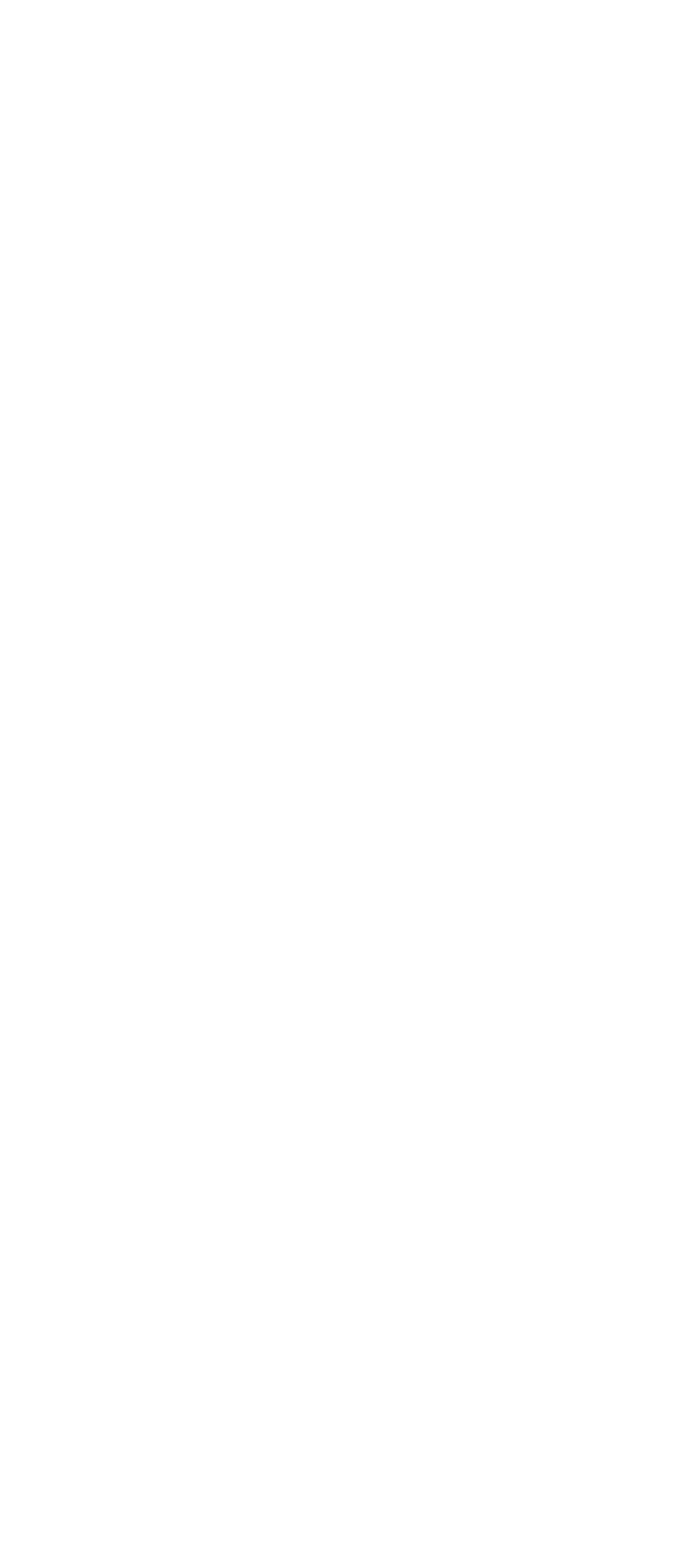What is the main theme of the webpage?
We need a detailed and exhaustive answer to the question. Please elaborate.

The webpage appears to be a deals and discounts website, as it features various promotional offers and discounts on products and services, with headings like 'Celebrate Father’s Day with a FREE Croissant' and 'Surprise Dad with a Special Father’s Day Gift'.